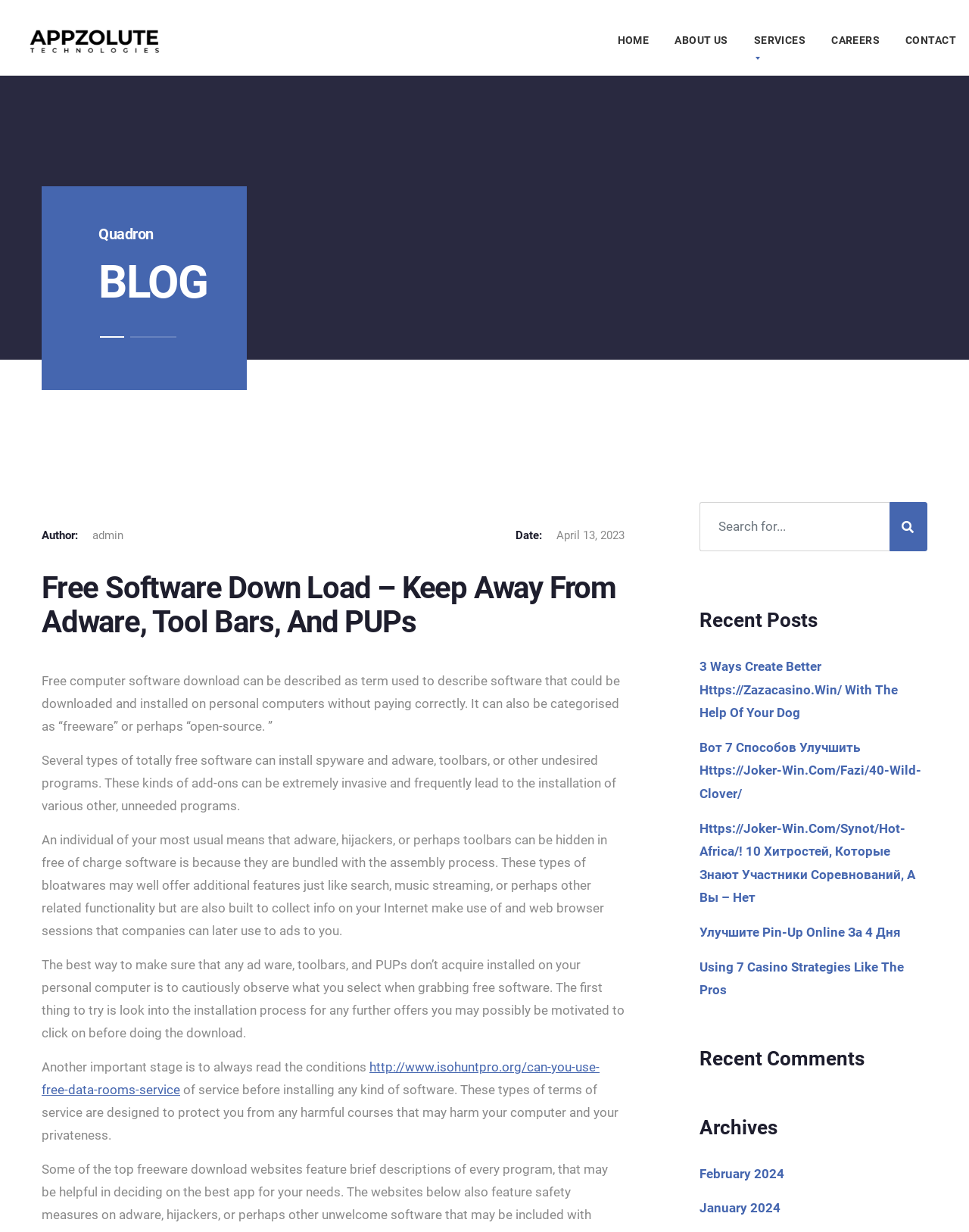What is the purpose of the search box?
Please provide a single word or phrase as your answer based on the image.

Search for software